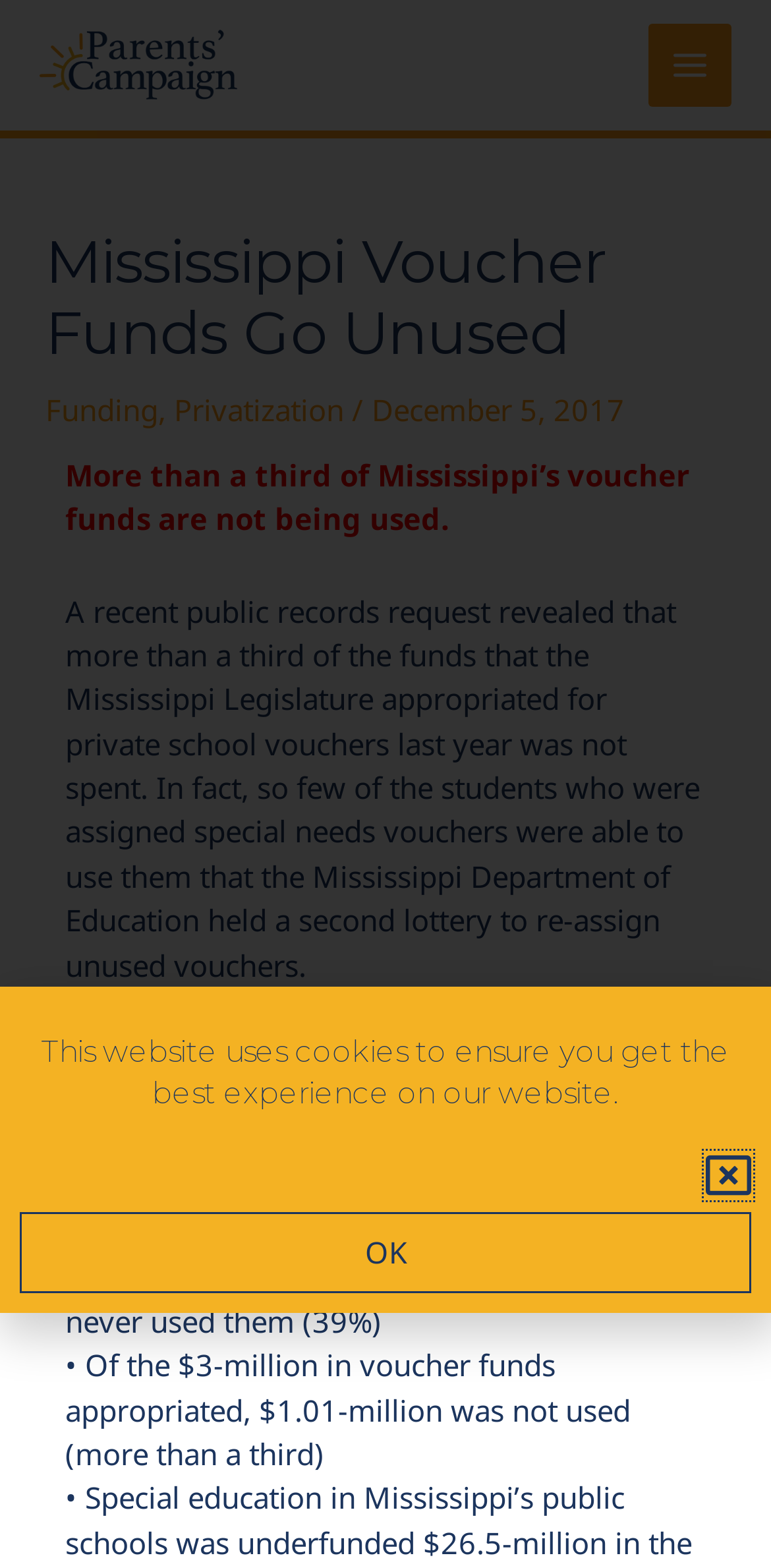What percentage of students assigned vouchers never used them?
Based on the visual content, answer with a single word or a brief phrase.

39%